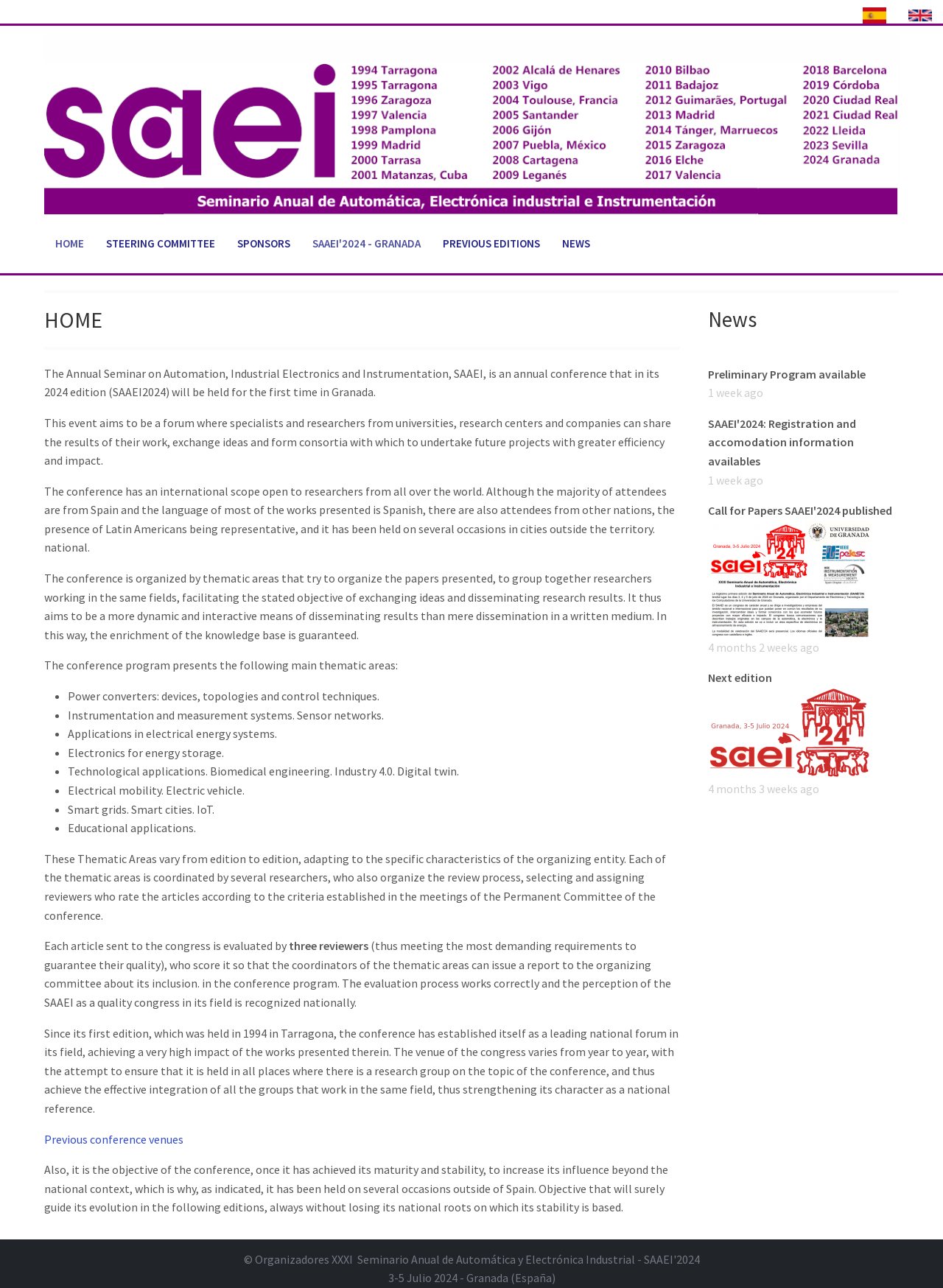Find the bounding box of the UI element described as: "Call for Papers SAAEI'2024 published". The bounding box coordinates should be given as four float values between 0 and 1, i.e., [left, top, right, bottom].

[0.75, 0.391, 0.946, 0.402]